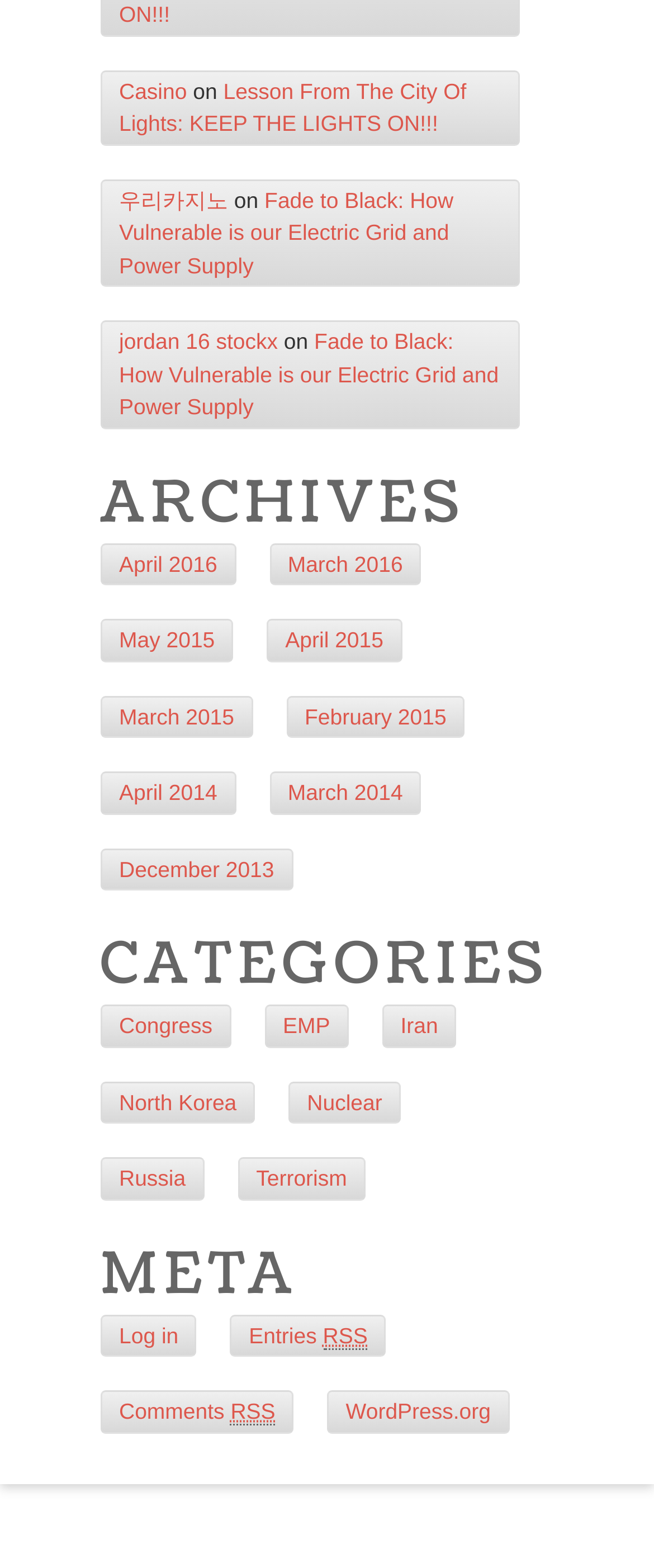Please analyze the image and provide a thorough answer to the question:
What is the title of the second link?

I looked at the links on the webpage and found the second link, which has the title 'Lesson From The City Of Lights: KEEP THE LIGHTS ON!!!'.